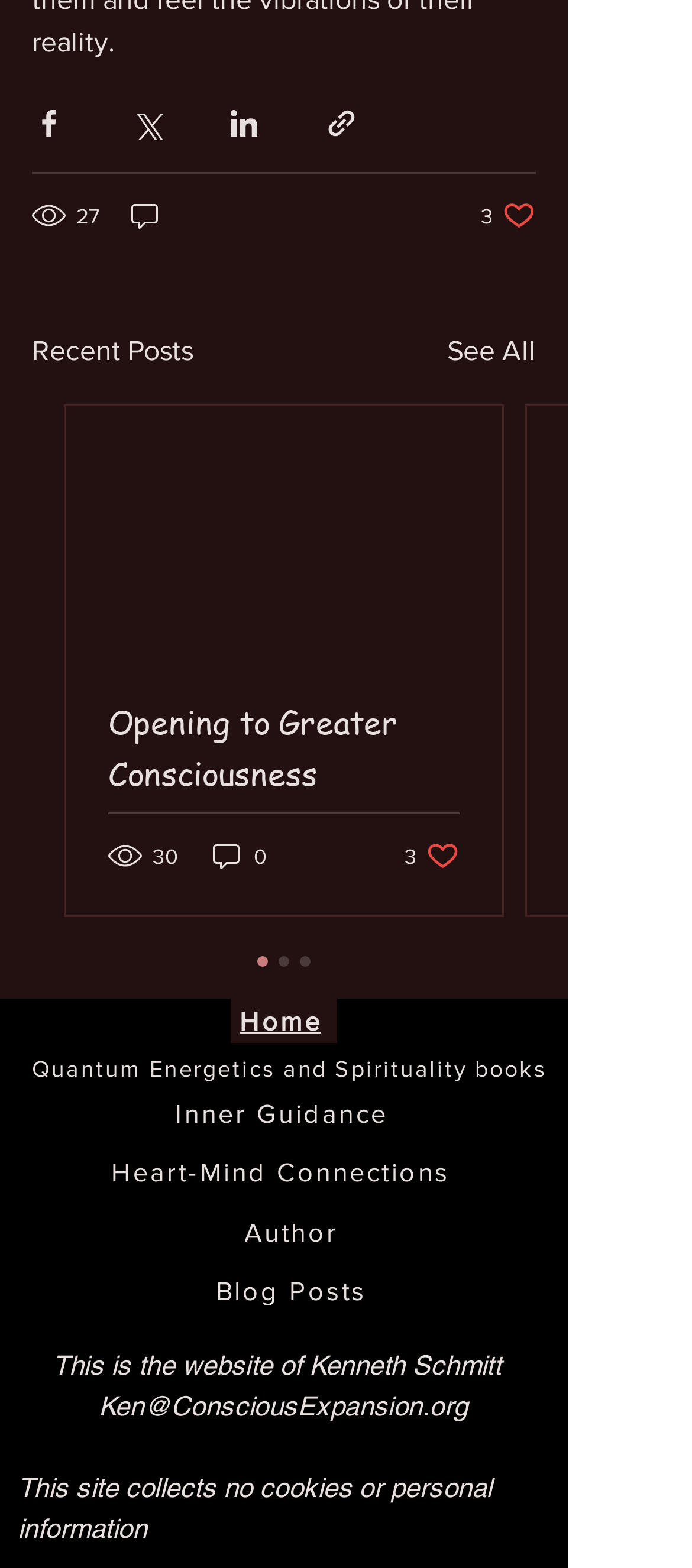Please identify the bounding box coordinates for the region that you need to click to follow this instruction: "View recent posts".

[0.046, 0.211, 0.279, 0.238]